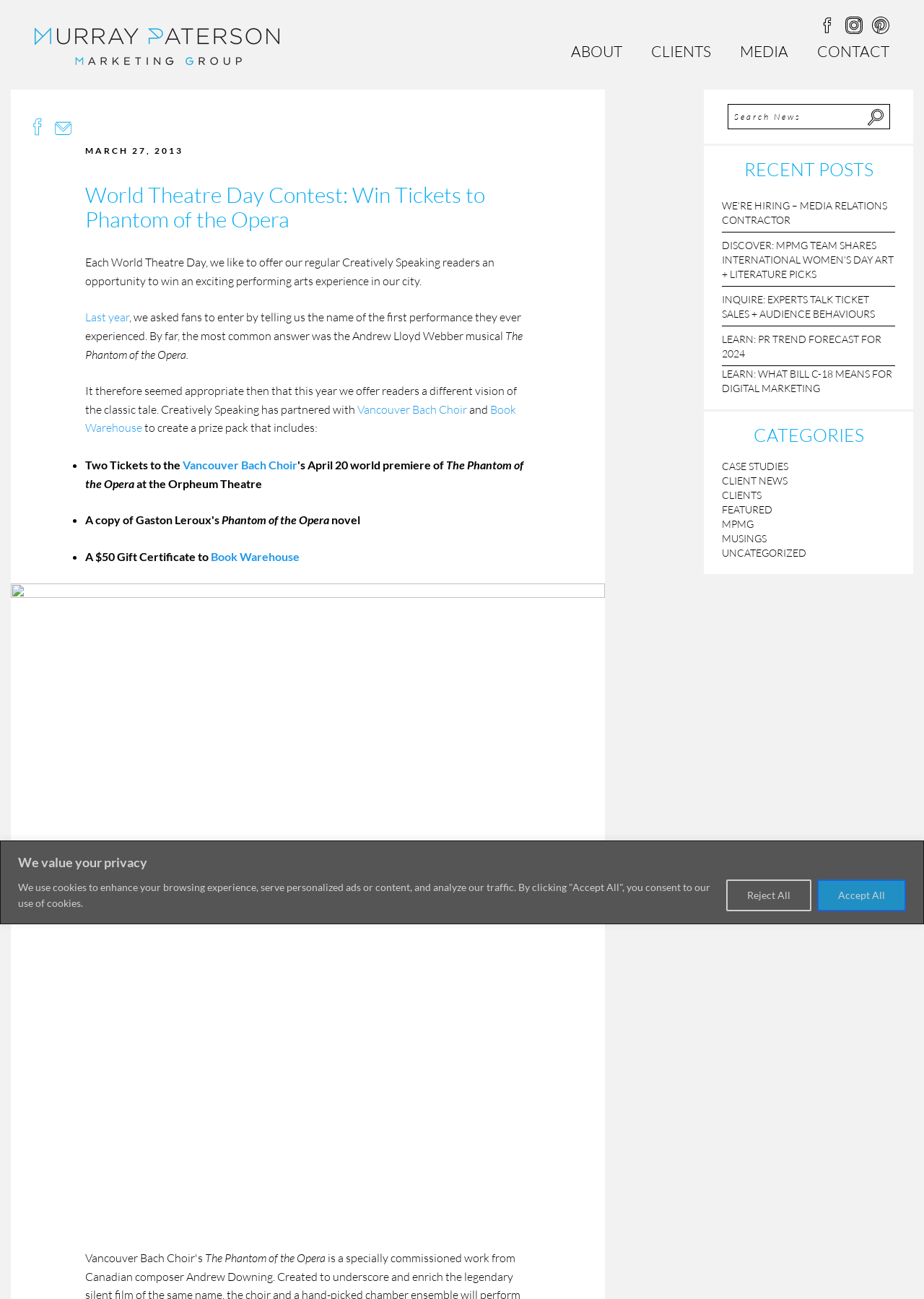Extract the bounding box coordinates for the UI element described by the text: "Accept All". The coordinates should be in the form of [left, top, right, bottom] with values between 0 and 1.

[0.884, 0.677, 0.98, 0.702]